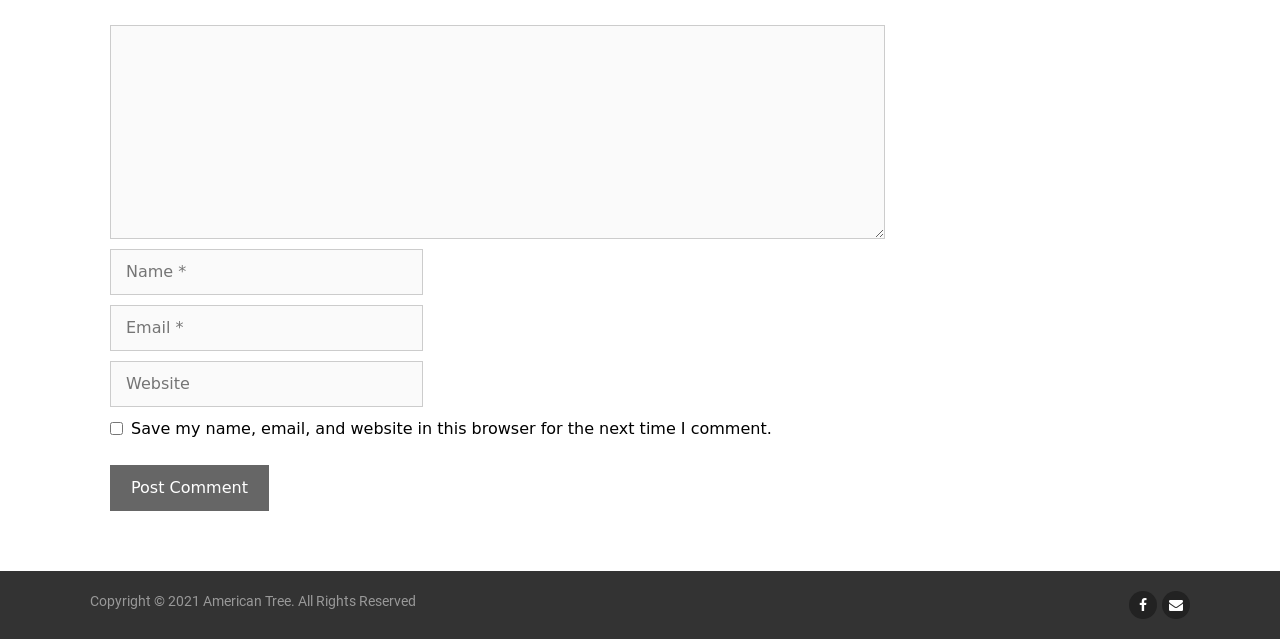Please specify the bounding box coordinates of the region to click in order to perform the following instruction: "Check the save my information checkbox".

[0.086, 0.661, 0.096, 0.681]